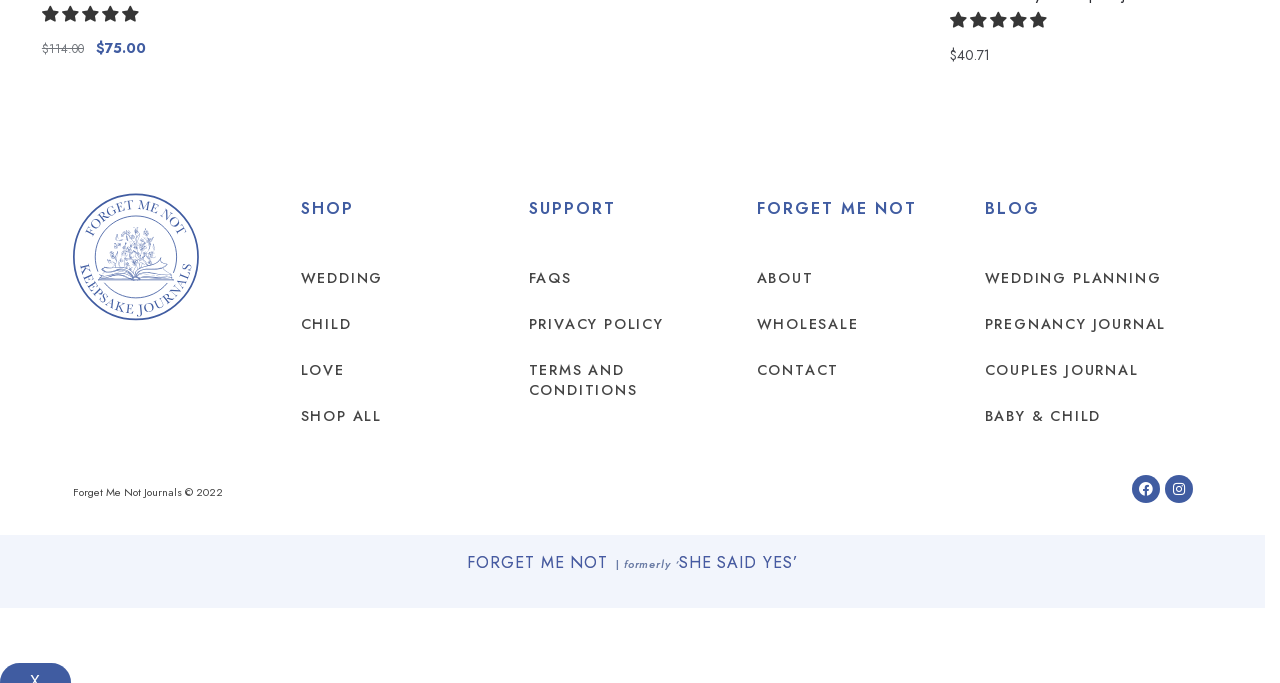Answer the question below in one word or phrase:
What is the rating of the products?

5.00 stars